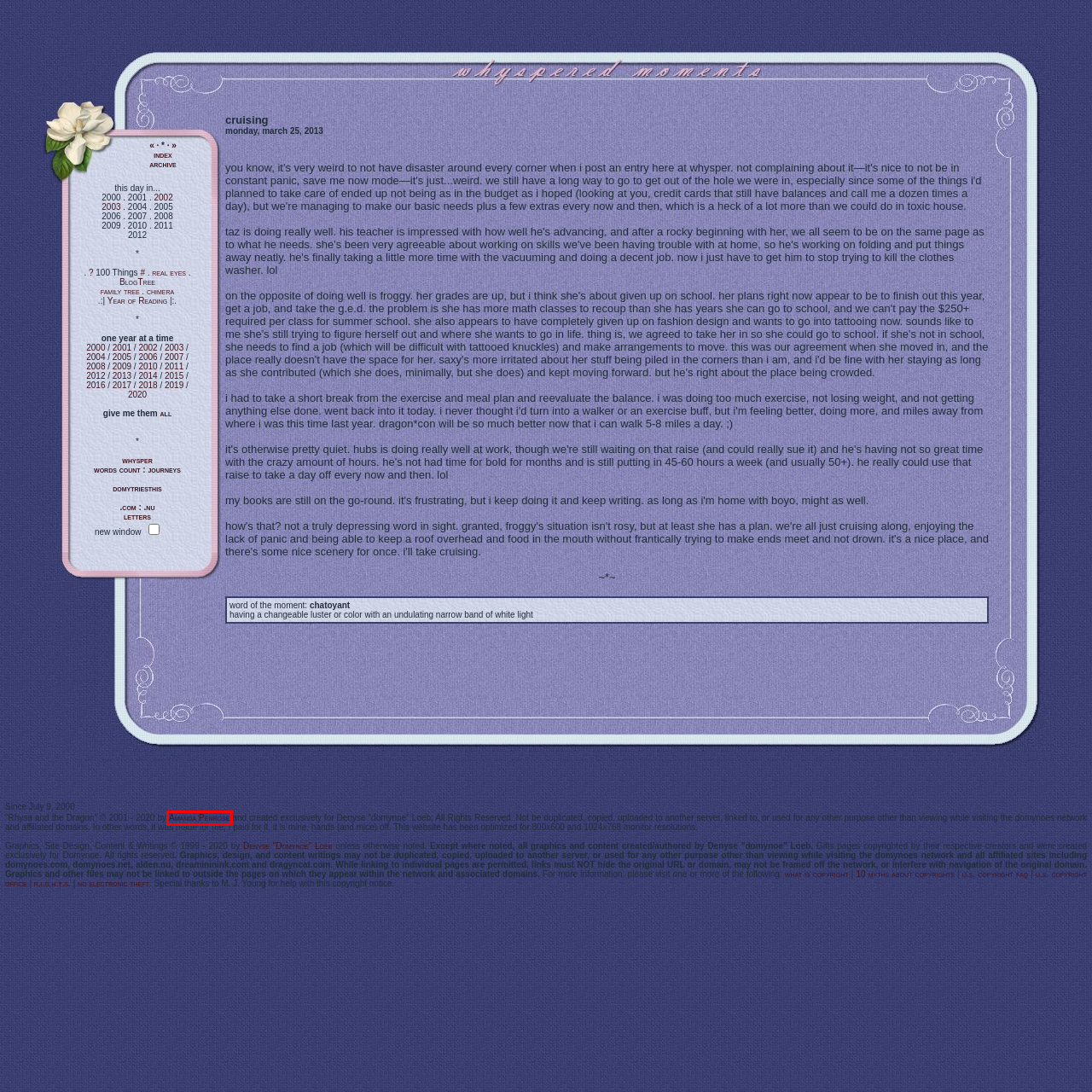Given a screenshot of a webpage with a red rectangle bounding box around a UI element, select the best matching webpage description for the new webpage that appears after clicking the highlighted element. The candidate descriptions are:
A. The Real Eyes Burb - Online Journals Sorted by Eye Color!
B. words count — LiveJournal
C. Get .NU Now! | .NU Domain
D. R.I.G.H.T.S.
E. U.S. Copyright Office | U.S. Copyright Office
F. Amanda Penrose
G. Whatiscopyright.org - All you need to know about copyrights
H. domynoes.com . 8 : a year of reading

F